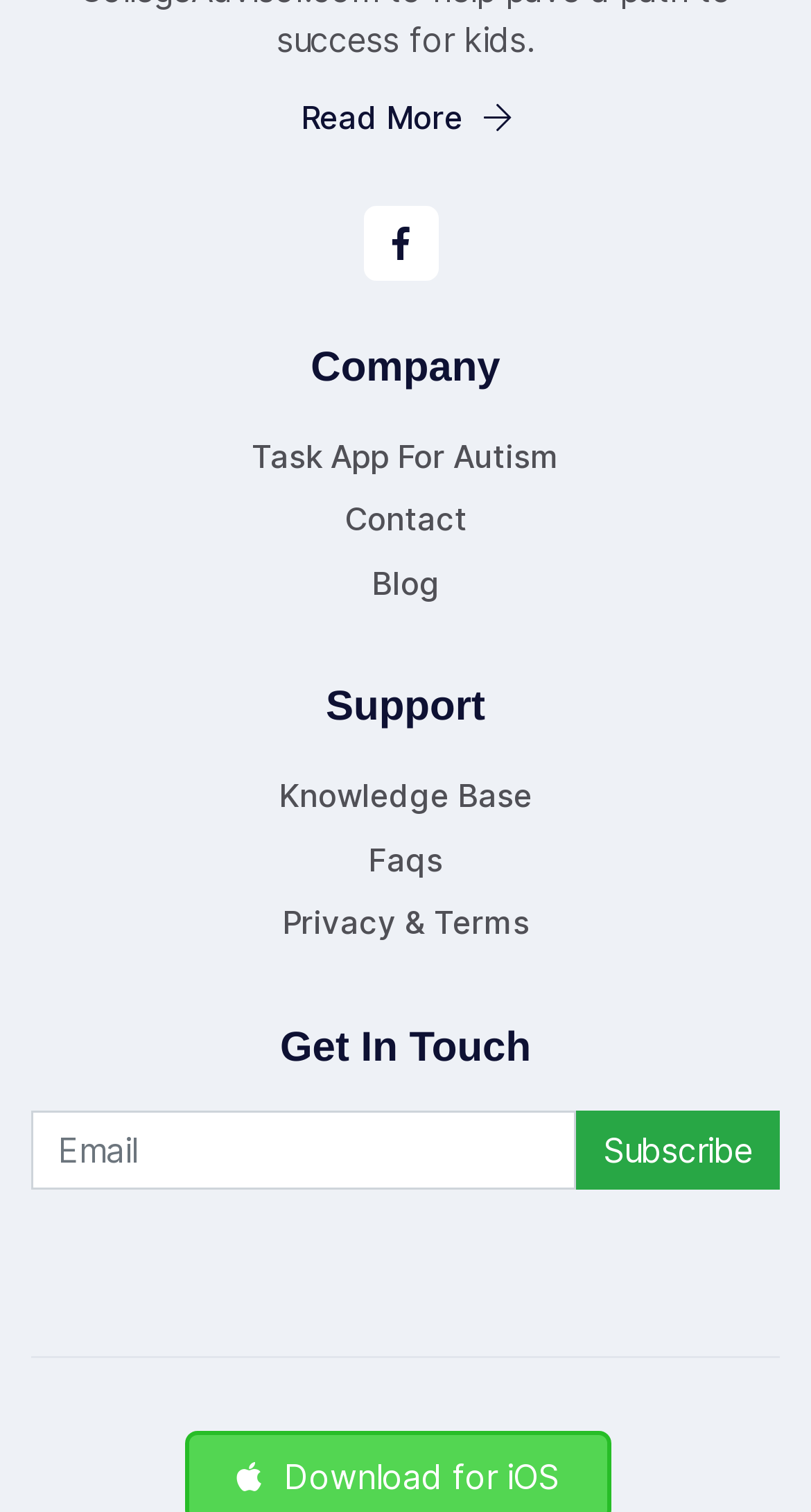How many links are under the 'Support' heading?
Can you provide a detailed and comprehensive answer to the question?

Under the 'Support' heading, I found three links: 'Knowledge Base', 'Faqs', and 'Privacy & Terms'. These links have bounding box coordinates of [0.344, 0.512, 0.656, 0.543], [0.454, 0.554, 0.546, 0.585], and [0.347, 0.596, 0.653, 0.627] respectively.